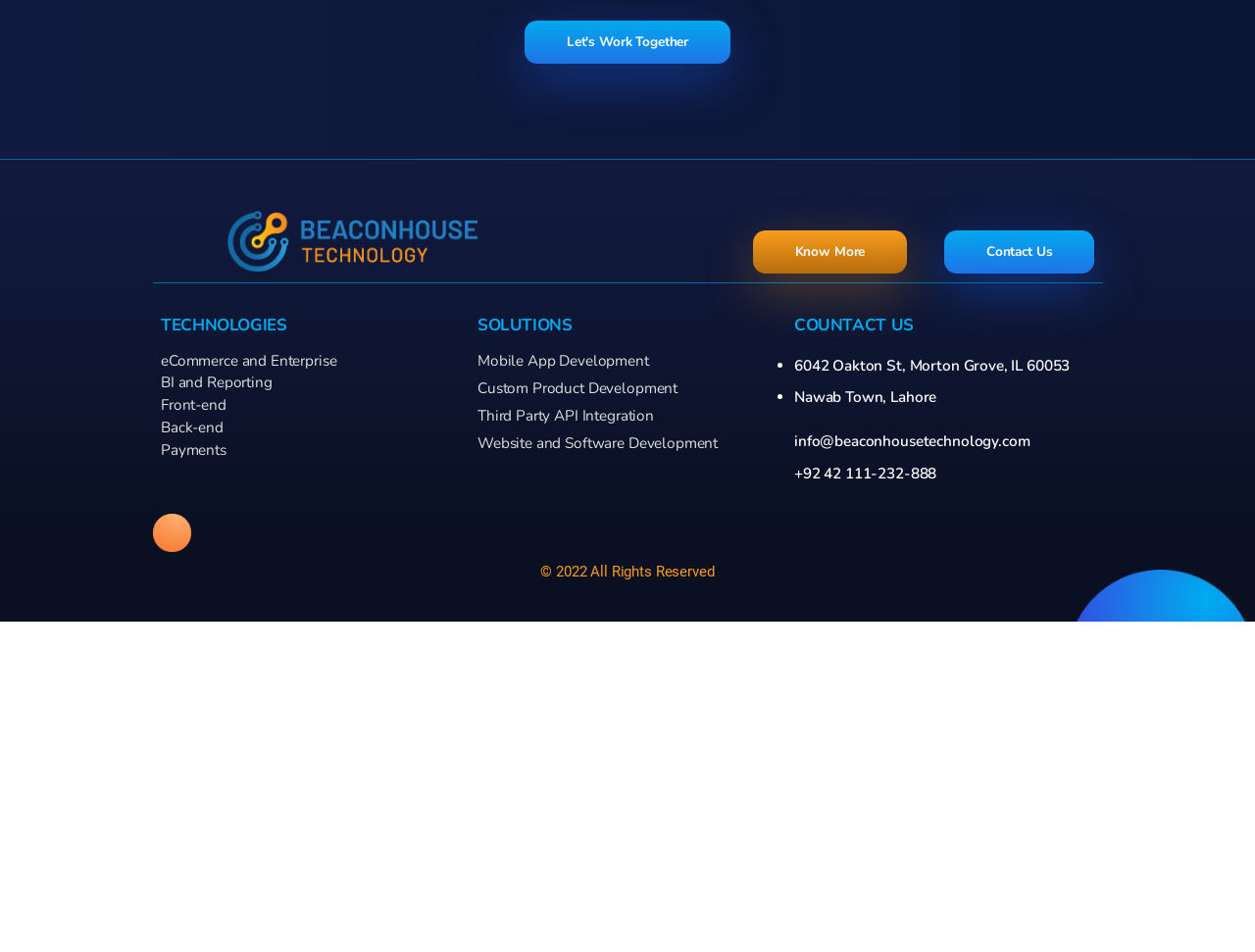What is the location of the company?
Carefully analyze the image and provide a detailed answer to the question.

I found the company's location by looking at the static text elements at the bottom of the page, where the contact information is typically located.